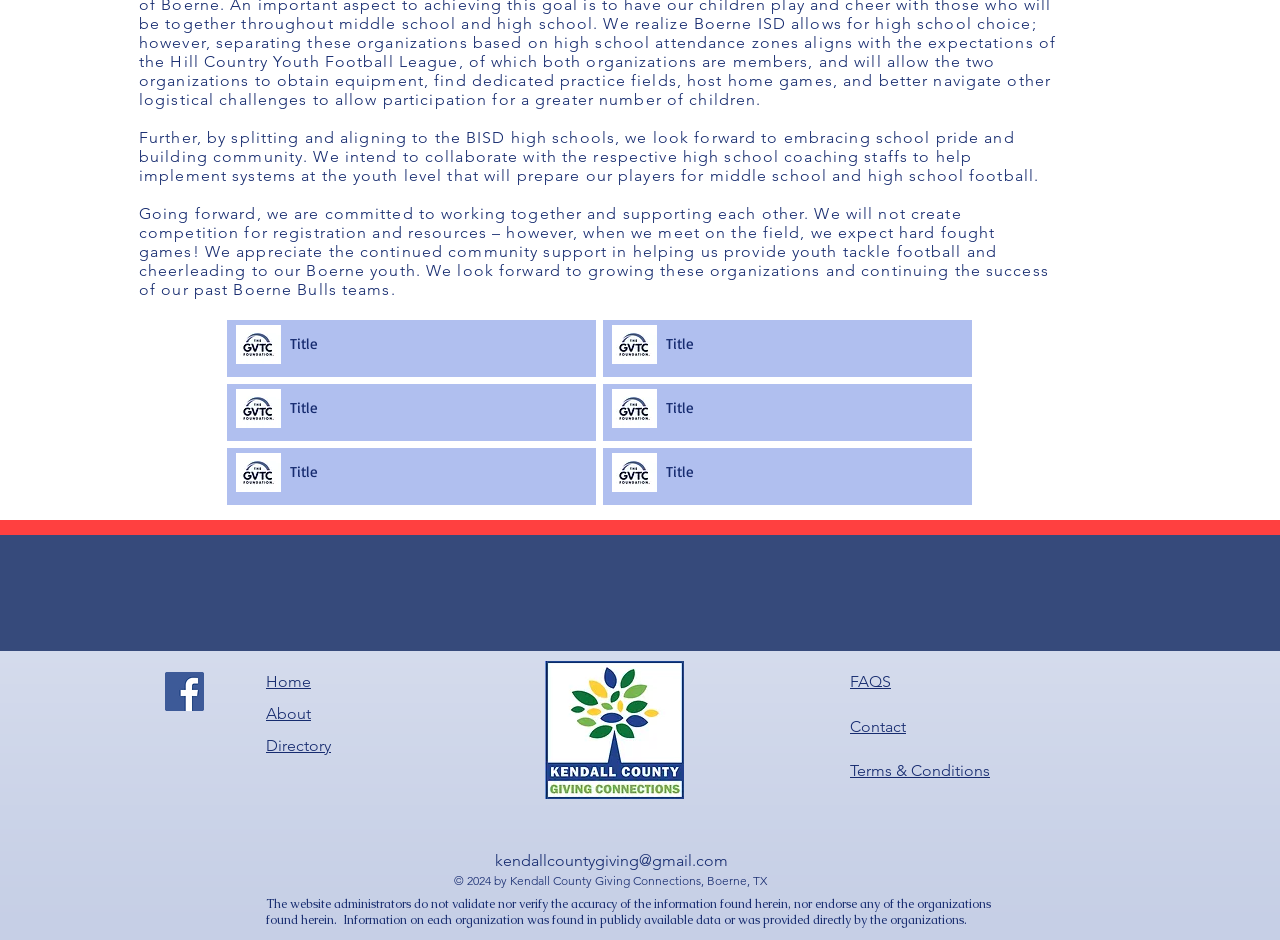Determine the bounding box coordinates of the region to click in order to accomplish the following instruction: "Click on FAQs". Provide the coordinates as four float numbers between 0 and 1, specifically [left, top, right, bottom].

[0.664, 0.715, 0.847, 0.735]